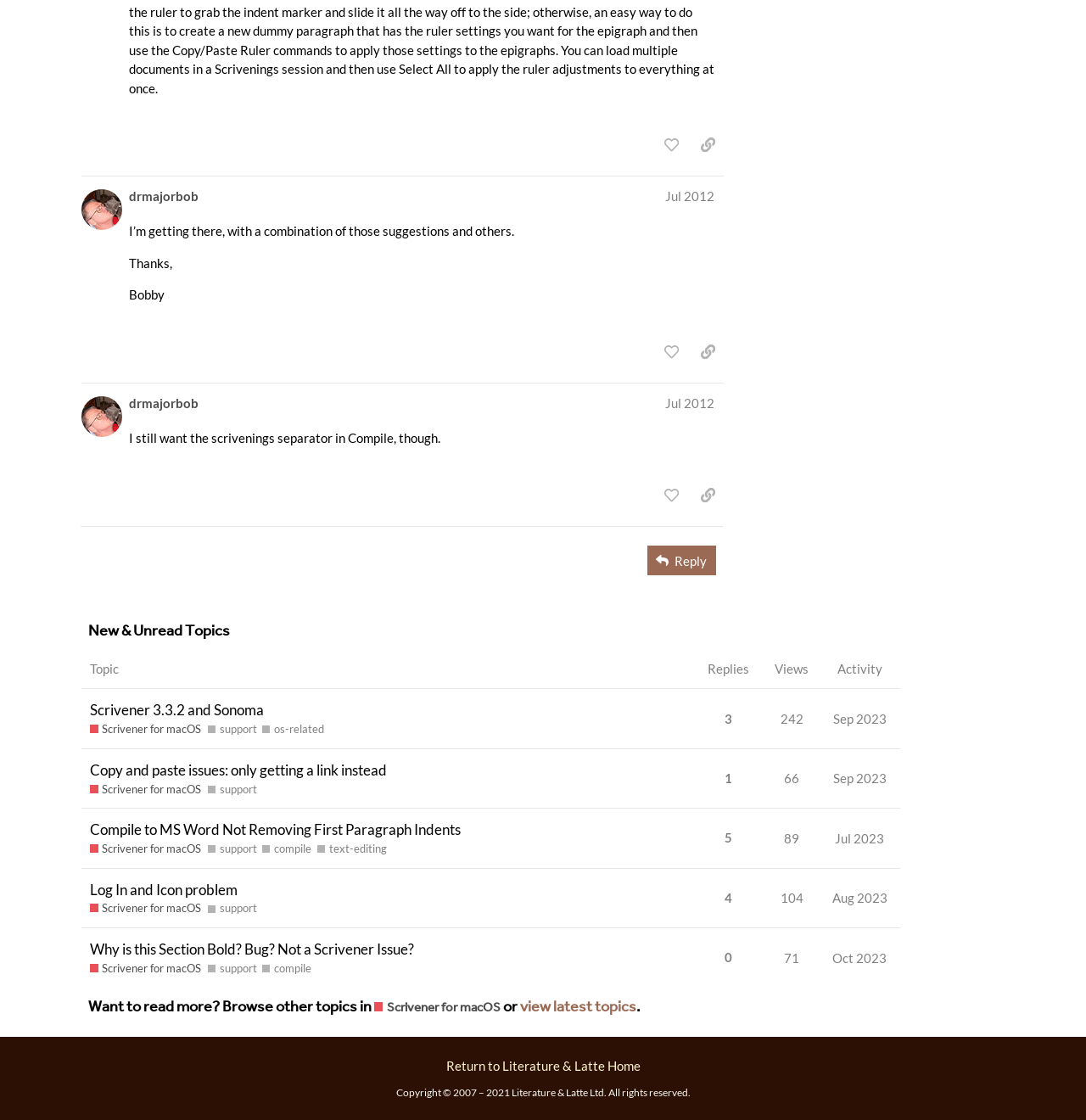Specify the bounding box coordinates of the element's region that should be clicked to achieve the following instruction: "sort by replies". The bounding box coordinates consist of four float numbers between 0 and 1, in the format [left, top, right, bottom].

[0.641, 0.579, 0.7, 0.615]